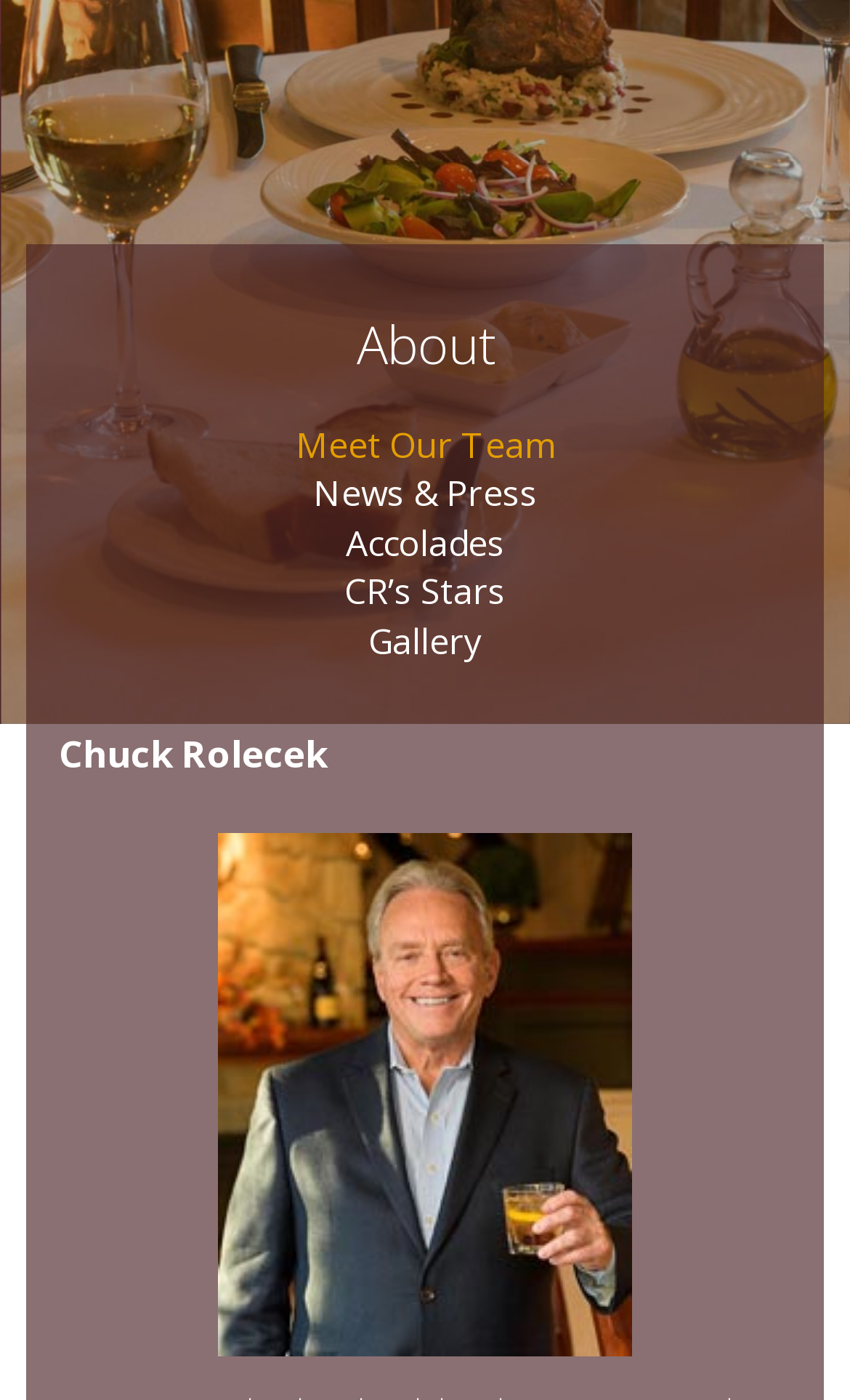Provide the bounding box coordinates of the HTML element this sentence describes: "CR’s Stars".

[0.405, 0.405, 0.595, 0.44]